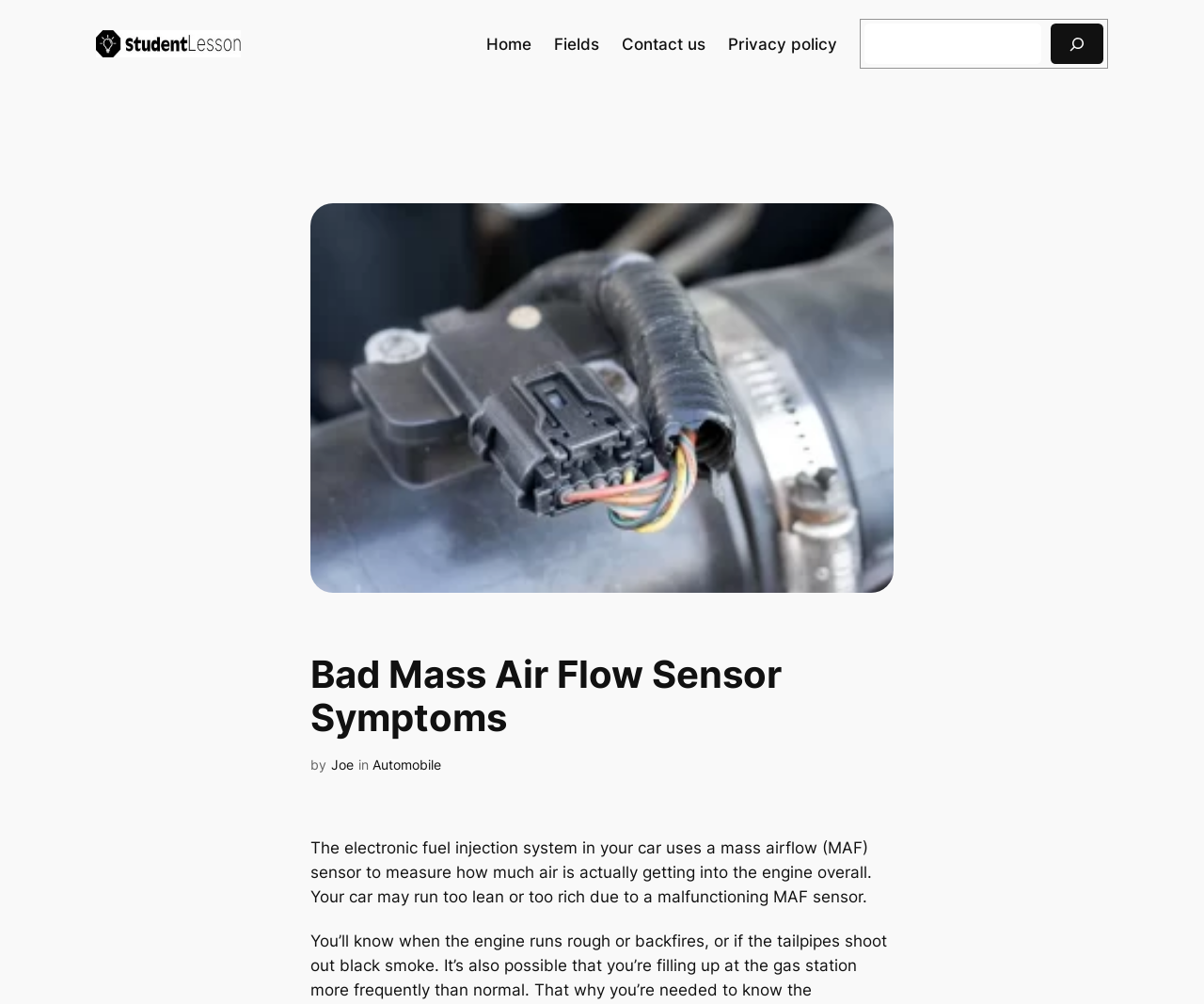Find the bounding box coordinates corresponding to the UI element with the description: "Contact us". The coordinates should be formatted as [left, top, right, bottom], with values as floats between 0 and 1.

[0.533, 0.031, 0.596, 0.056]